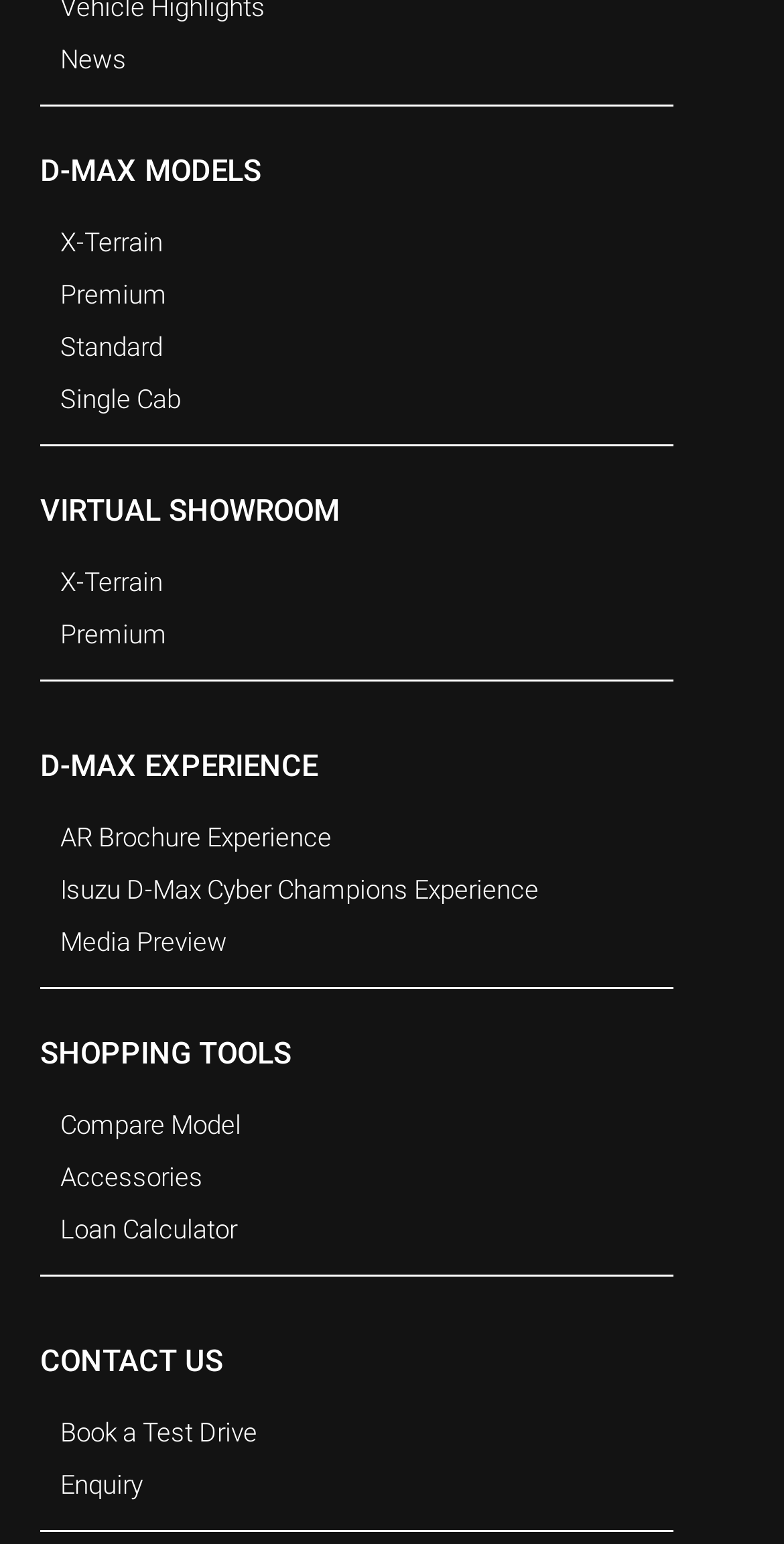Find the bounding box coordinates of the element you need to click on to perform this action: 'Enter VIRTUAL SHOWROOM'. The coordinates should be represented by four float values between 0 and 1, in the format [left, top, right, bottom].

[0.051, 0.32, 0.433, 0.343]